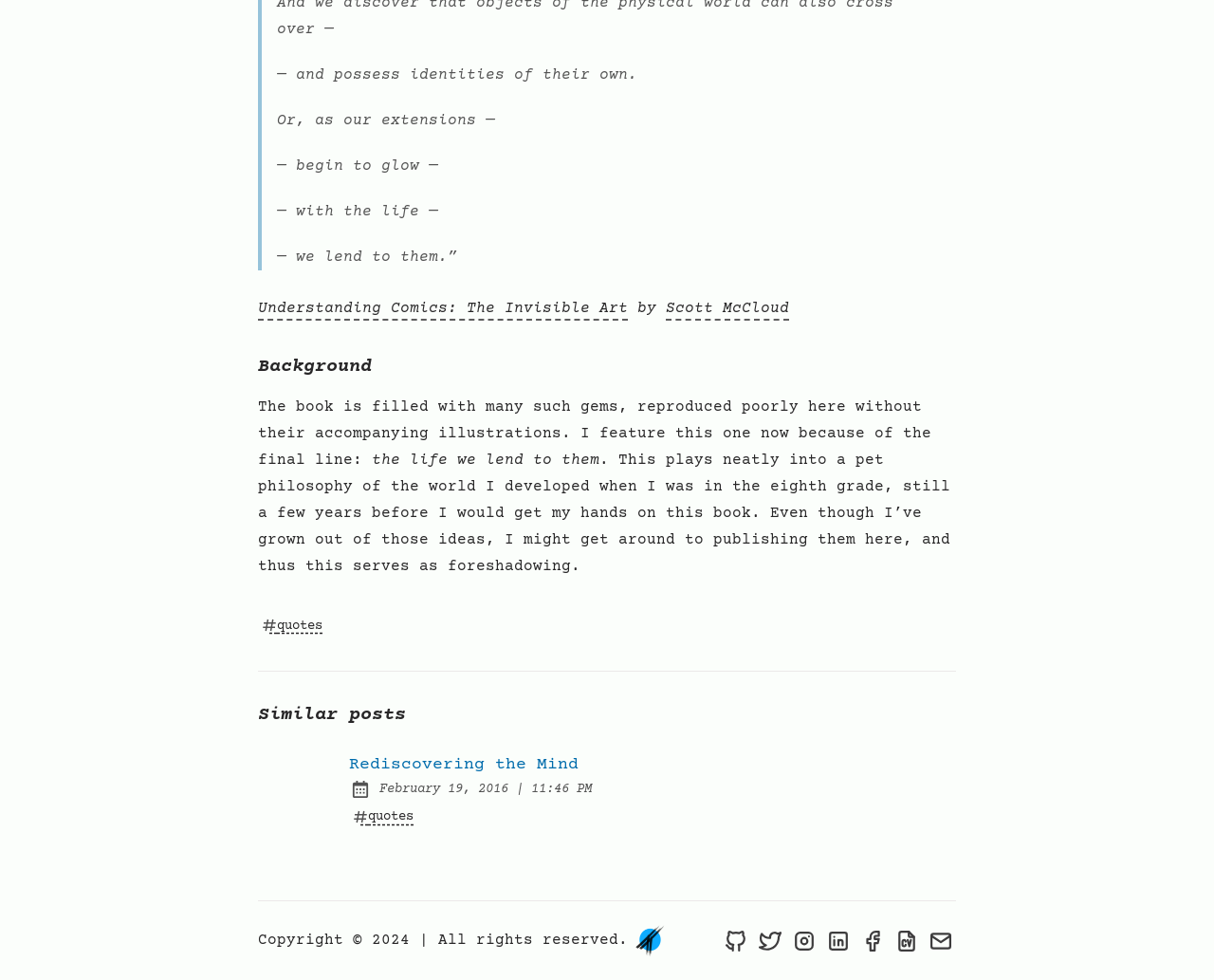Determine the bounding box coordinates of the element that should be clicked to execute the following command: "Click on the link 'Understanding Comics: The Invisible Art'".

[0.212, 0.306, 0.517, 0.323]